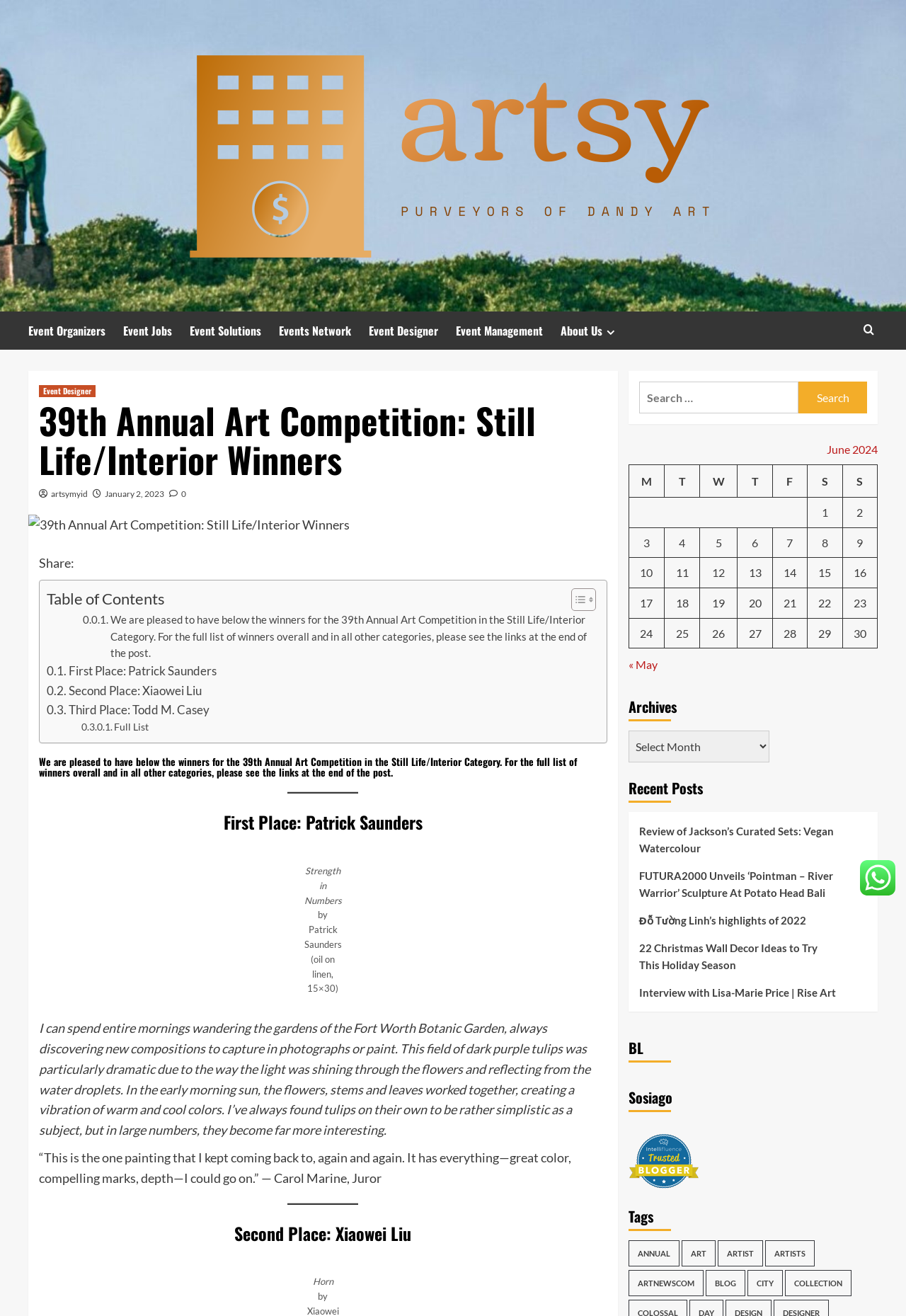Provide the bounding box coordinates, formatted as (top-left x, top-left y, bottom-right x, bottom-right y), with all values being floating point numbers between 0 and 1. Identify the bounding box of the UI element that matches the description: Third Place: Todd M. Casey

[0.052, 0.532, 0.232, 0.547]